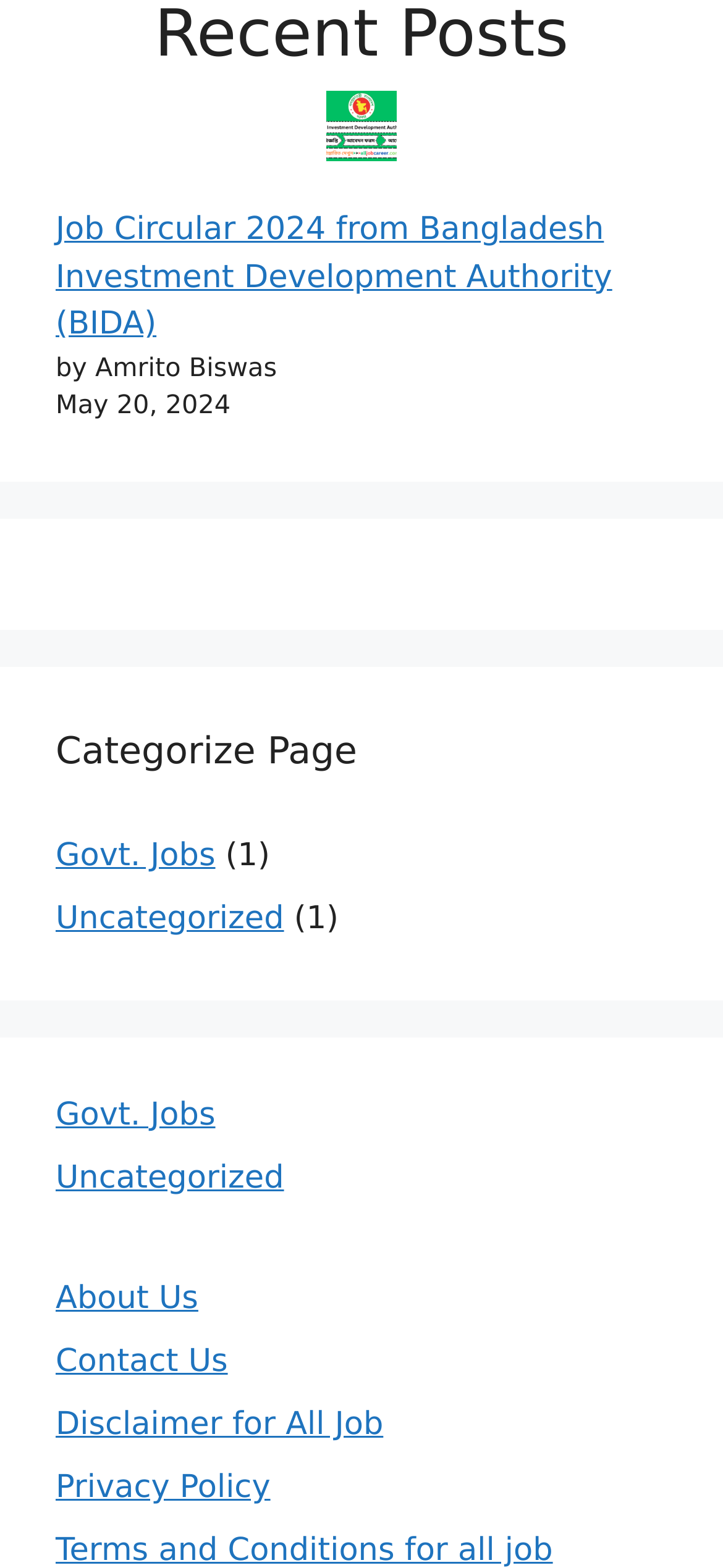Please provide the bounding box coordinates for the element that needs to be clicked to perform the instruction: "Search for something". The coordinates must consist of four float numbers between 0 and 1, formatted as [left, top, right, bottom].

None